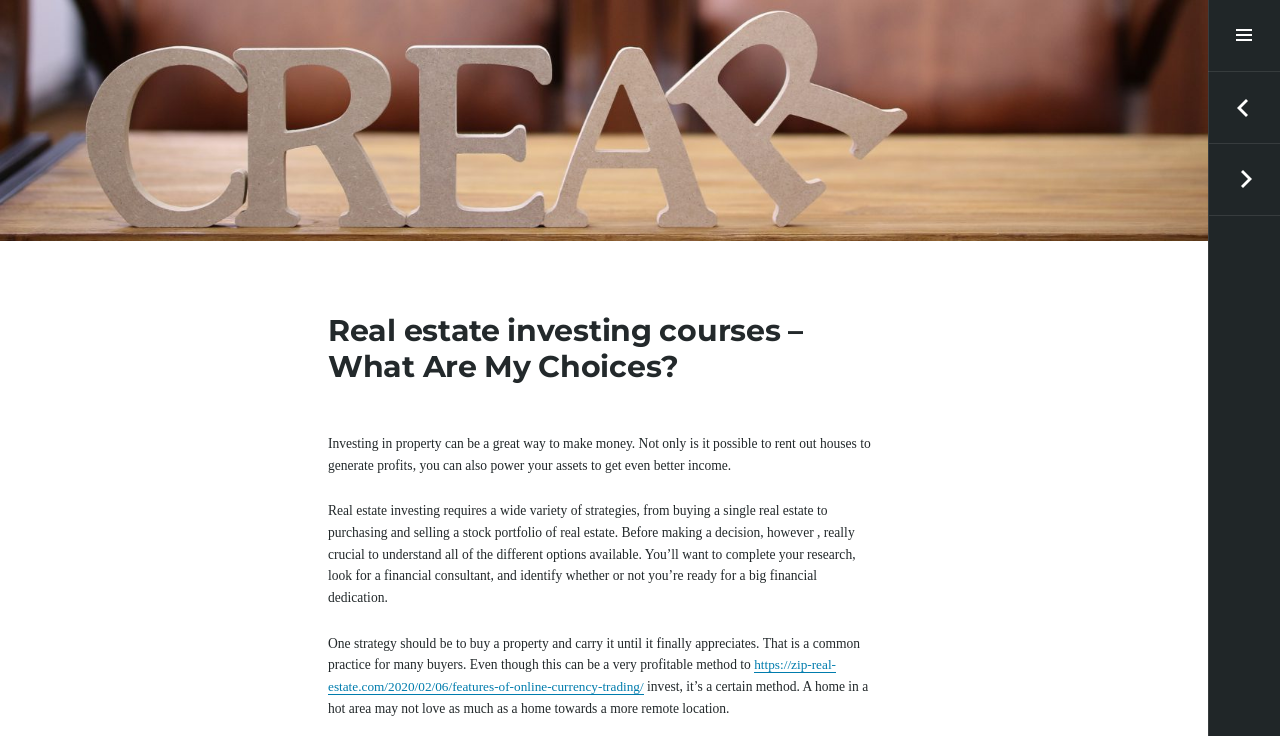Find the coordinates for the bounding box of the element with this description: "前へHomework Data Area Software".

[0.944, 0.098, 1.0, 0.196]